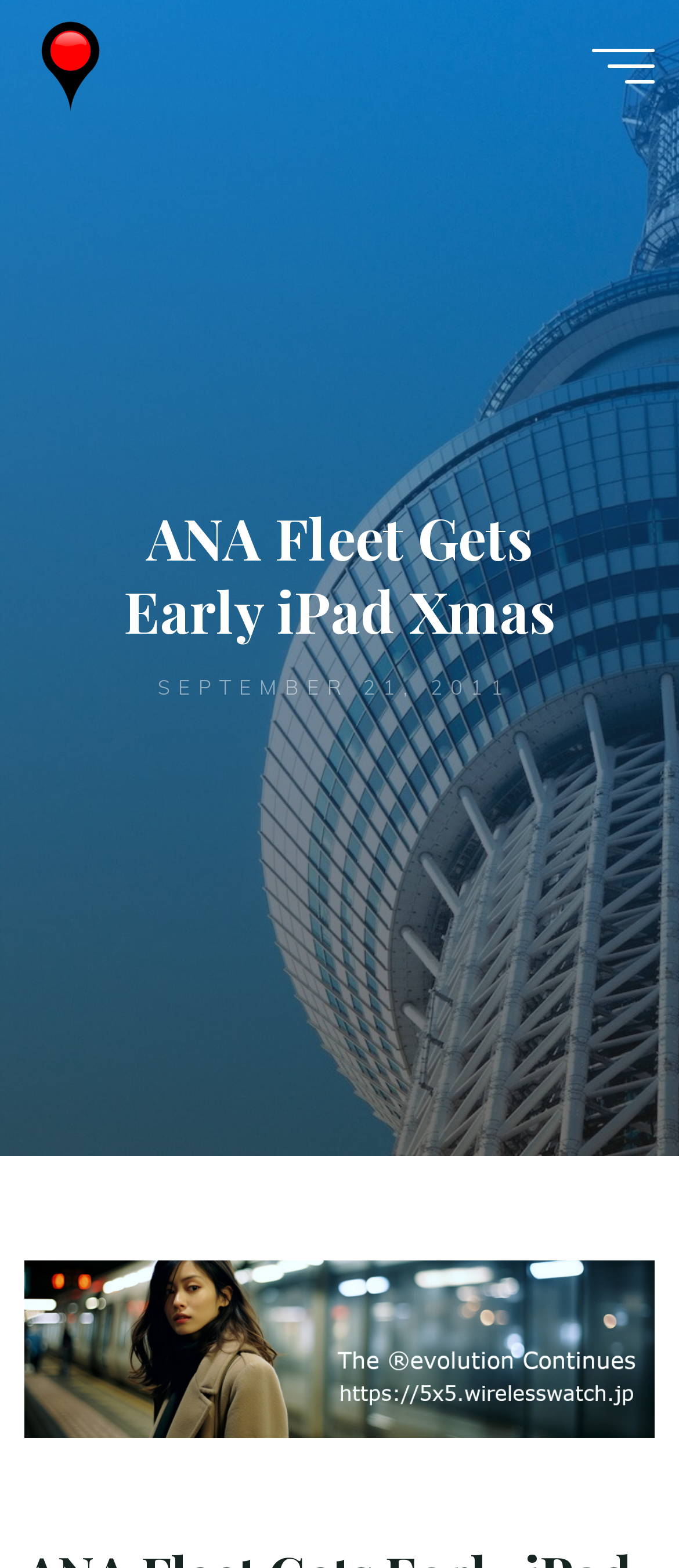Please study the image and answer the question comprehensively:
What type of device is being provided to ANA personnel?

The type of device being provided to ANA personnel is an iPad, which can be inferred from the title 'ANA Fleet Gets Early iPad Xmas' and the context of the article.